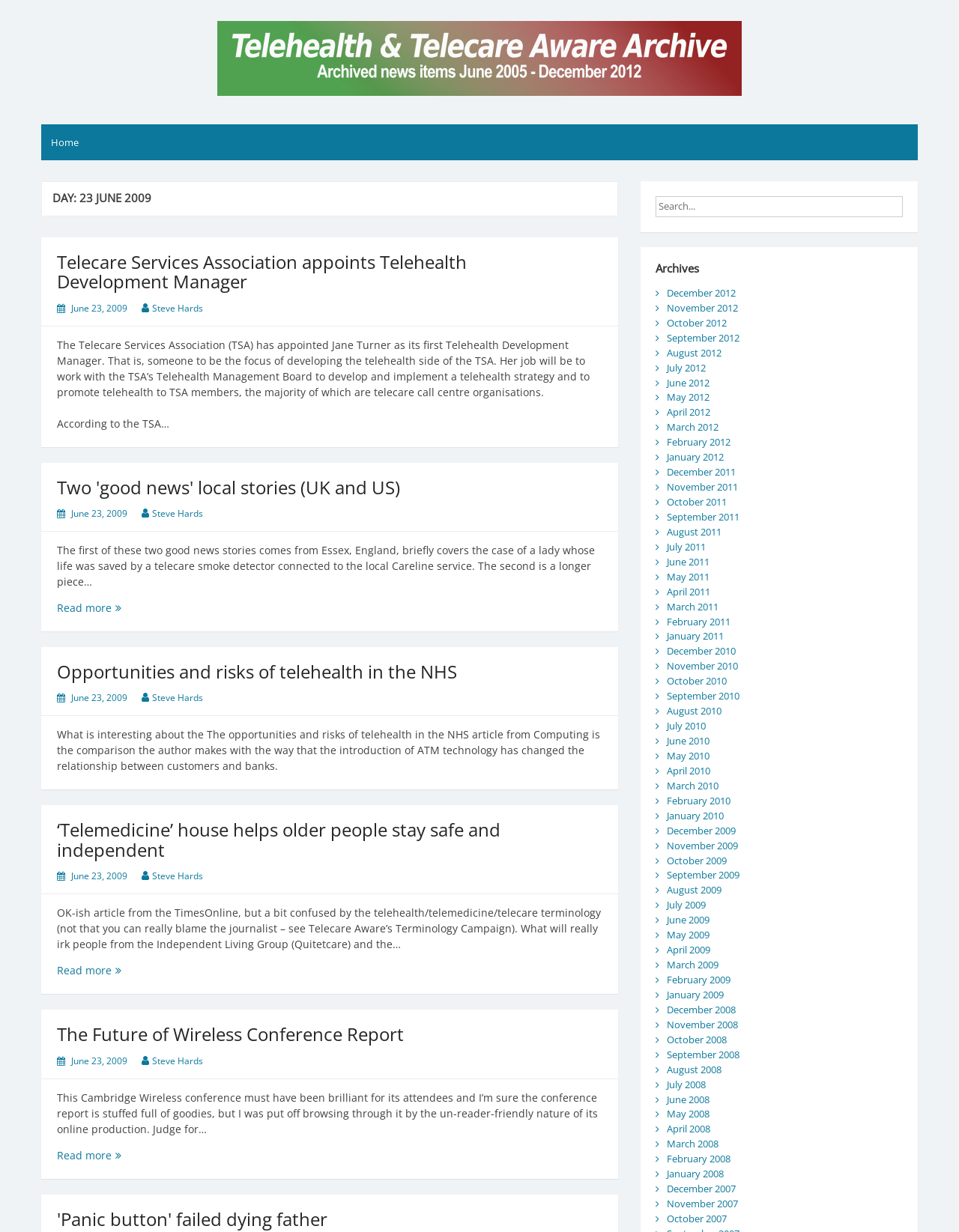Identify the bounding box coordinates of the region that should be clicked to execute the following instruction: "Go to 'June 2012' archives".

[0.695, 0.305, 0.74, 0.316]